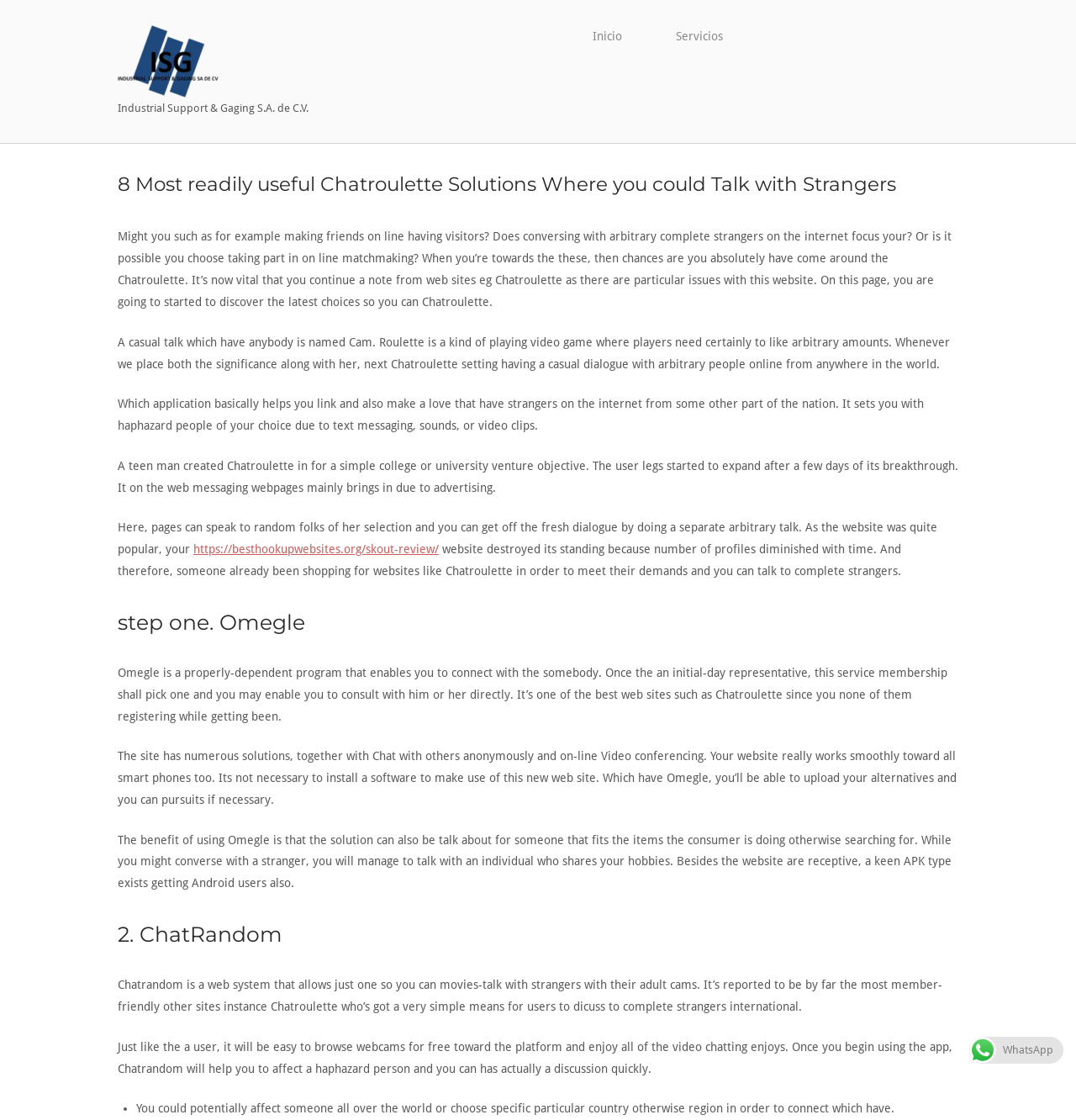Provide a single word or phrase to answer the given question: 
What is the purpose of Omegle?

To connect with strangers